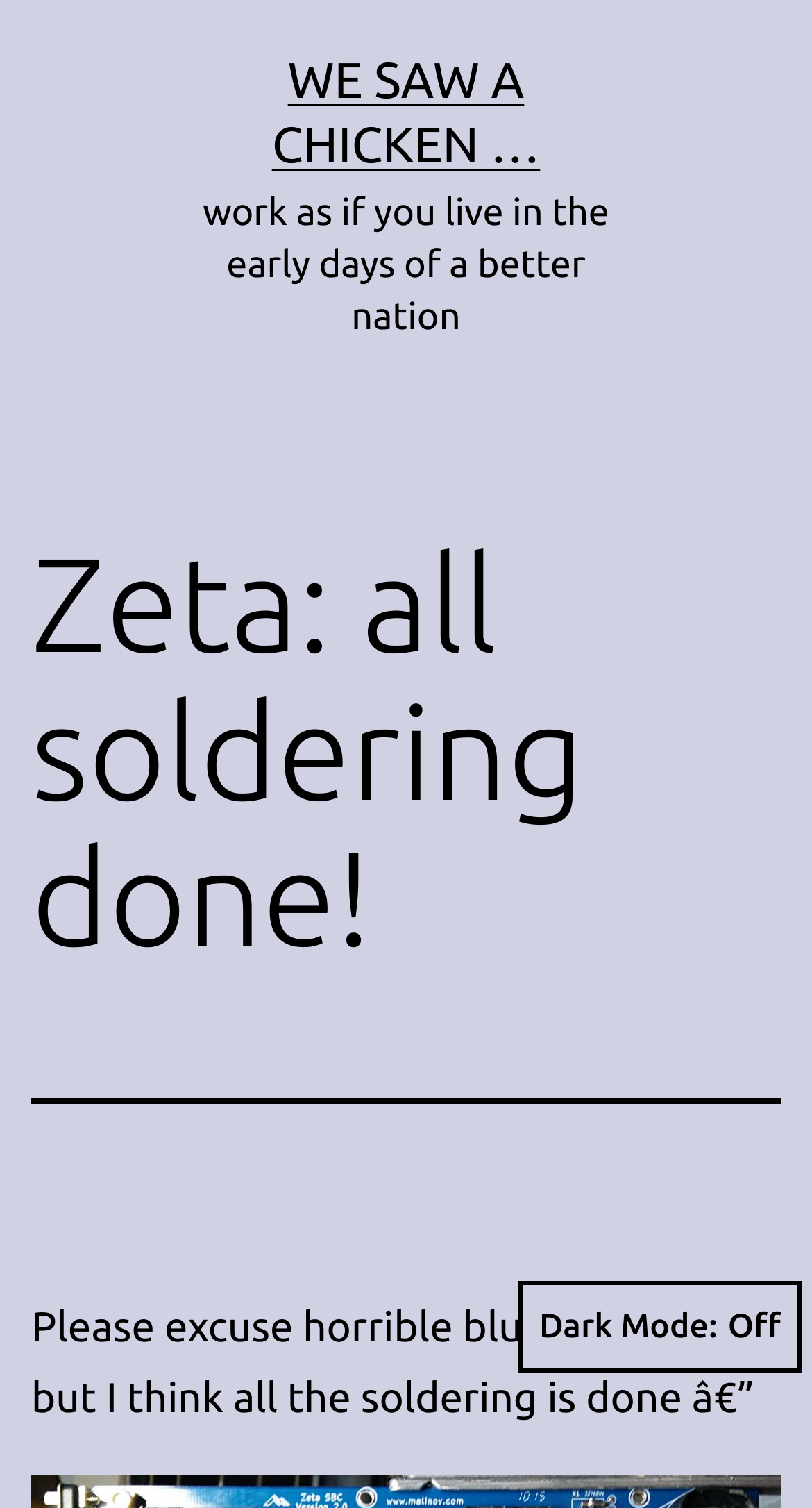Given the description of a UI element: "We Saw a Chicken …", identify the bounding box coordinates of the matching element in the webpage screenshot.

[0.335, 0.034, 0.665, 0.114]